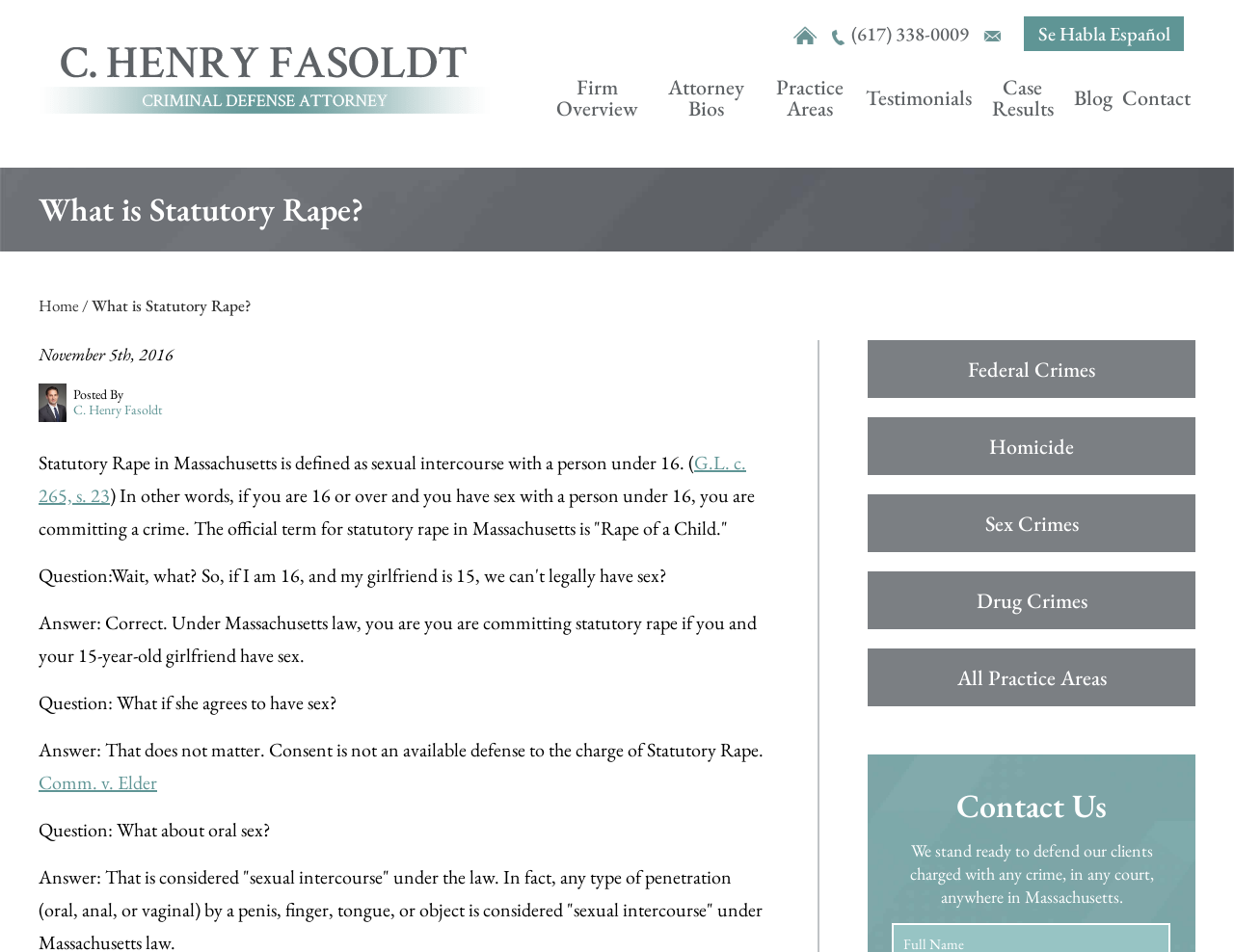Provide a comprehensive description of the webpage.

This webpage is about statutory rape, specifically in Massachusetts. At the top, there is a logo of "C. Henry Fasoldt, Attorney at Law" with a link to the law firm's homepage. Below the logo, there is a navigation menu with links to various sections of the website, including "Firm Overview", "Attorney Bios", "Practice Areas", "Testimonials", "Case Results", "Blog", and "Contact".

The main content of the webpage is divided into two sections. The first section has a heading "What is Statutory Rape?" and provides a brief definition of statutory rape in Massachusetts, citing the relevant law "G.L. c. 265, s. 23". The text explains that statutory rape is defined as sexual intercourse with a person under 16, and that consent is not a defense to this charge.

The second section appears to be a Q&A format, with questions and answers related to statutory rape. The questions include "What if she agrees to have sex?" and "What about oral sex?", and the answers provide further clarification on the law.

On the right side of the webpage, there is a sidebar with links to various practice areas, including "Federal Crimes", "Homicide", "Sex Crimes", "Drug Crimes", and "All Practice Areas". Below the sidebar, there is a "Contact Us" section with a heading and a brief statement about the law firm's services.

Throughout the webpage, there are several images, including a logo and icons, but no prominent images that dominate the page. The overall layout is organized, with clear headings and concise text.